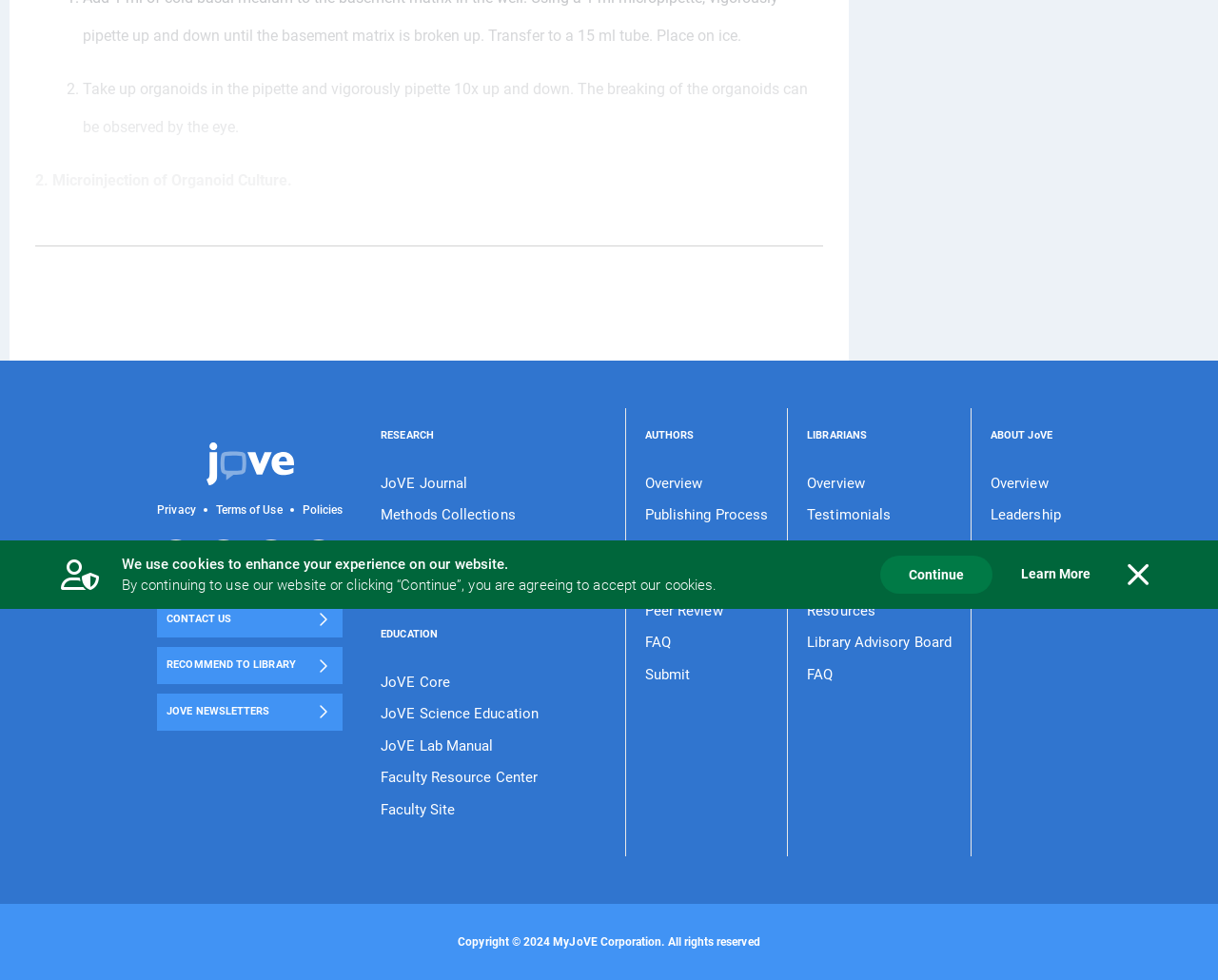Please predict the bounding box coordinates (top-left x, top-left y, bottom-right x, bottom-right y) for the UI element in the screenshot that fits the description: parent_node: Name name="author"

None